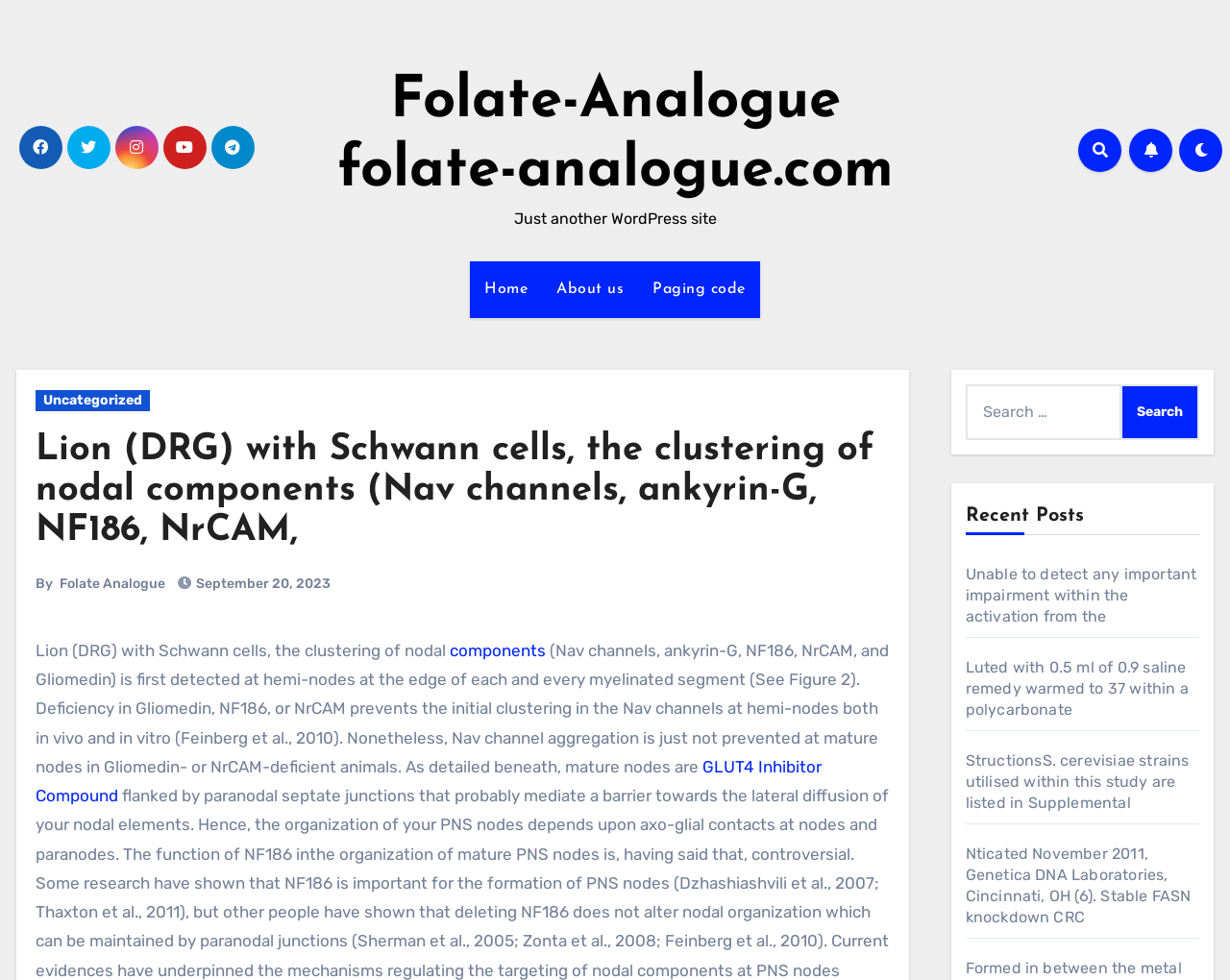Please identify the coordinates of the bounding box for the clickable region that will accomplish this instruction: "Search for something".

[0.785, 0.392, 0.975, 0.449]